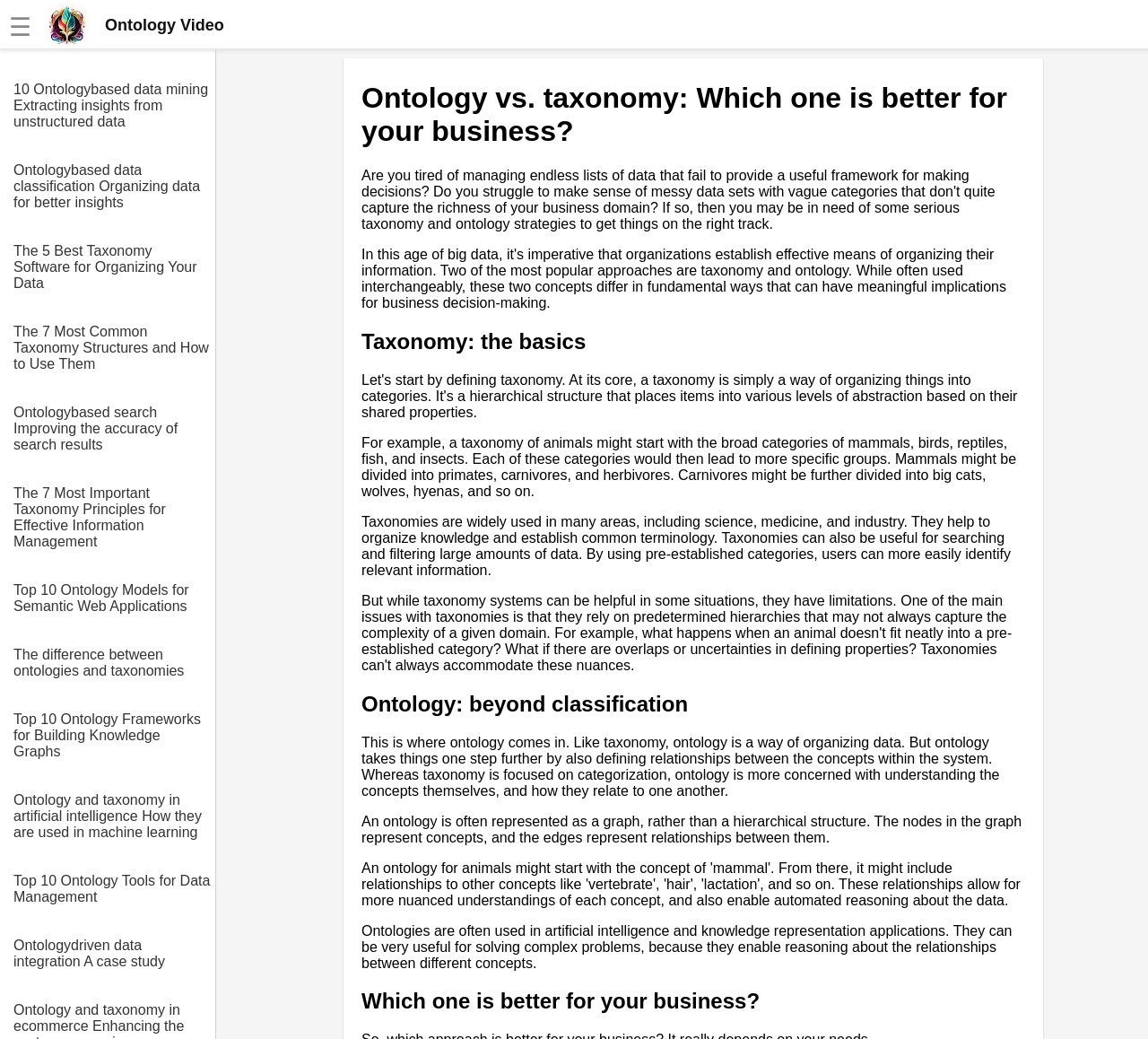Determine the bounding box coordinates for the area that should be clicked to carry out the following instruction: "Learn about the 5 best taxonomy software".

[0.012, 0.22, 0.188, 0.281]